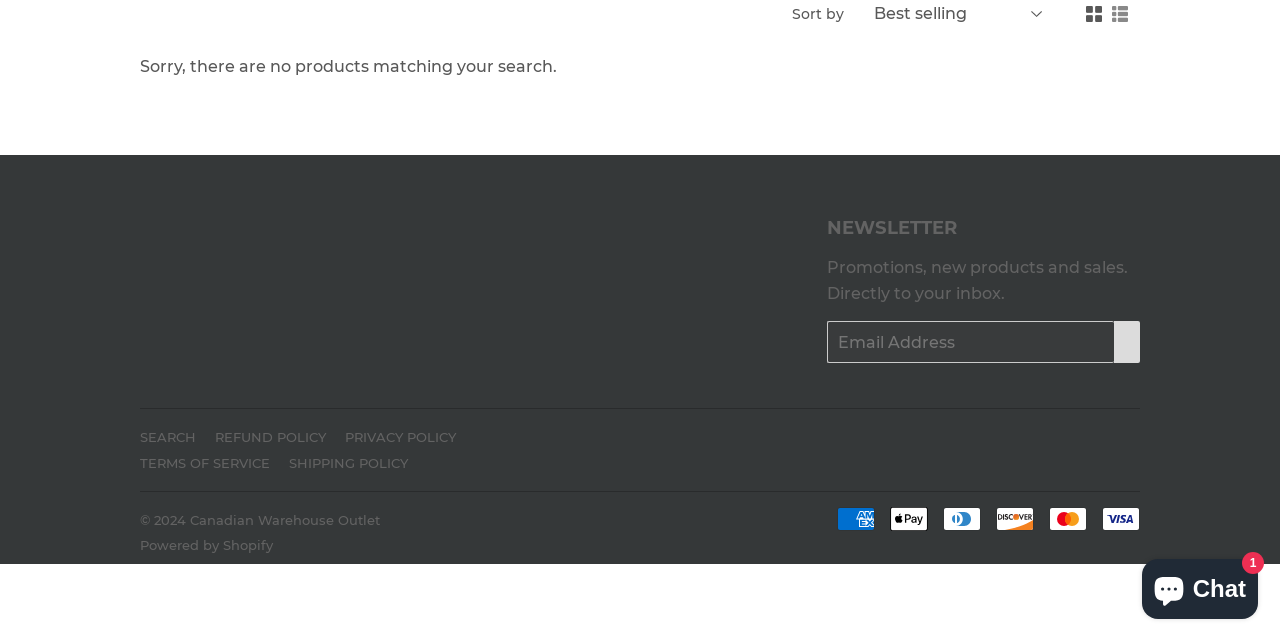Based on the description "REFUND POLICY", find the bounding box of the specified UI element.

[0.168, 0.671, 0.255, 0.696]